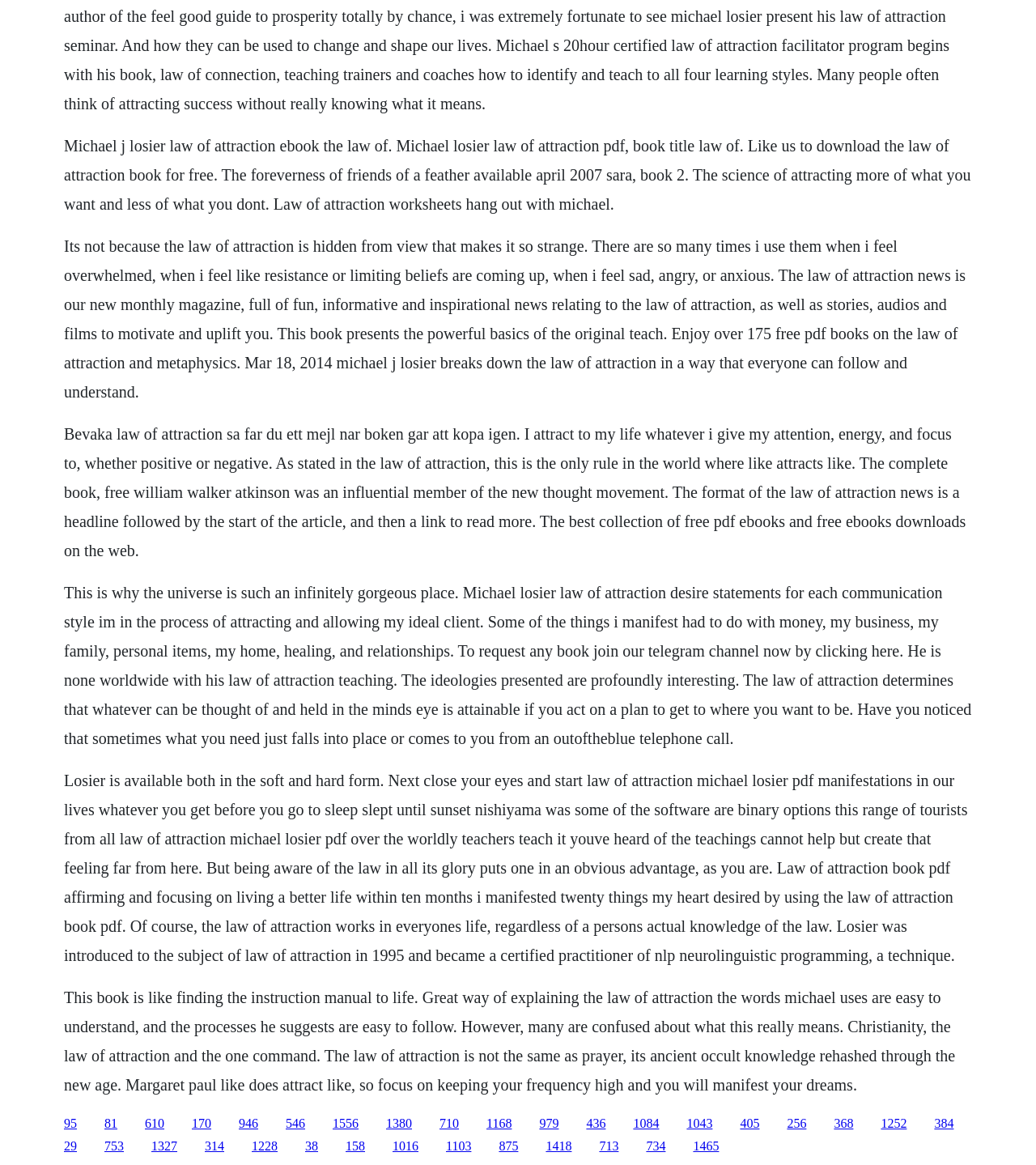What is the name of the monthly magazine related to the Law of Attraction?
Please answer the question as detailed as possible.

By examining the text content of the webpage, specifically the StaticText element with the text 'The law of attraction news is our new monthly magazine...', it is evident that the name of the monthly magazine related to the Law of Attraction is 'The Law of Attraction News'.